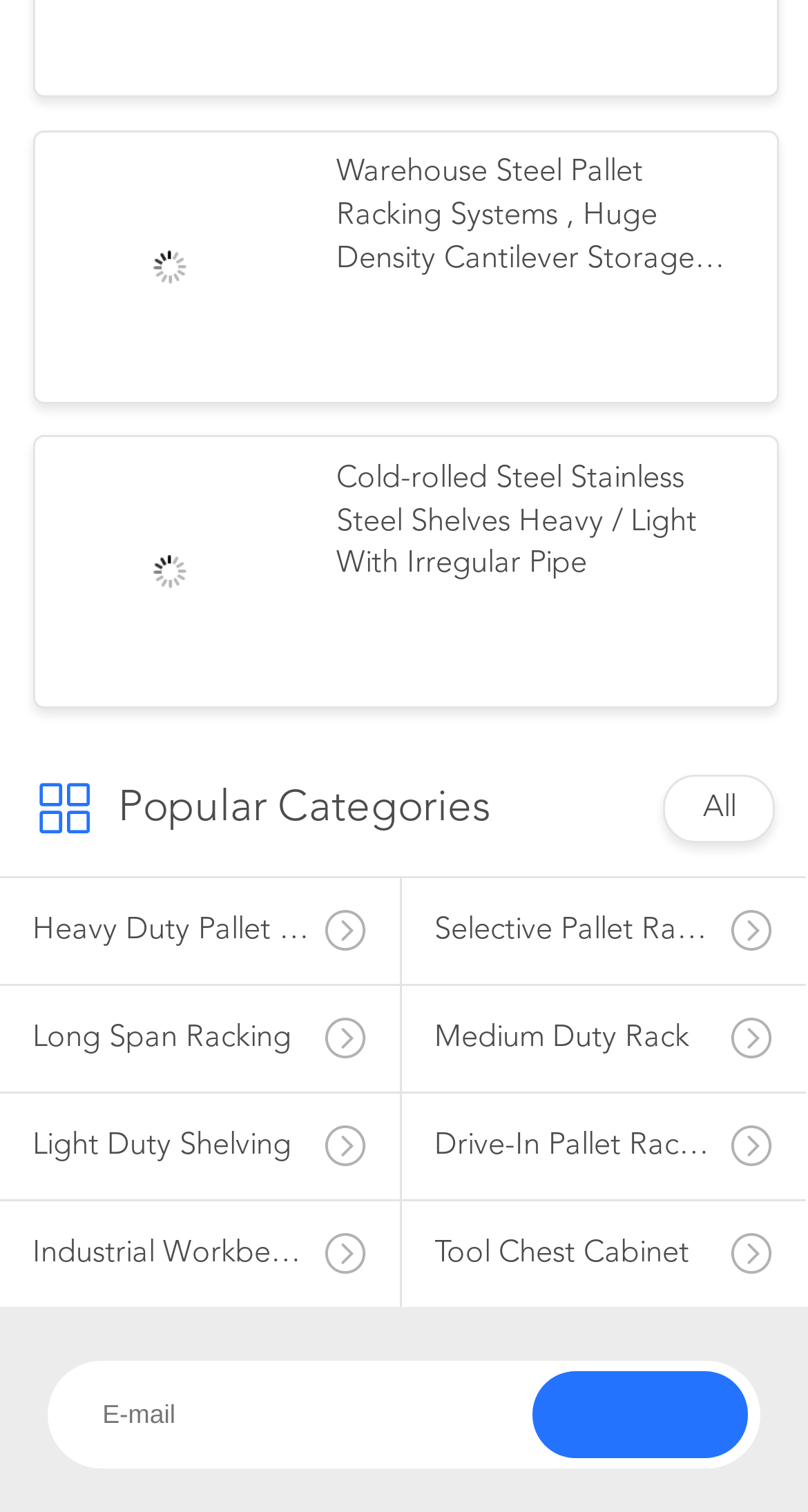How many images are displayed on the webpage?
Using the visual information, respond with a single word or phrase.

2